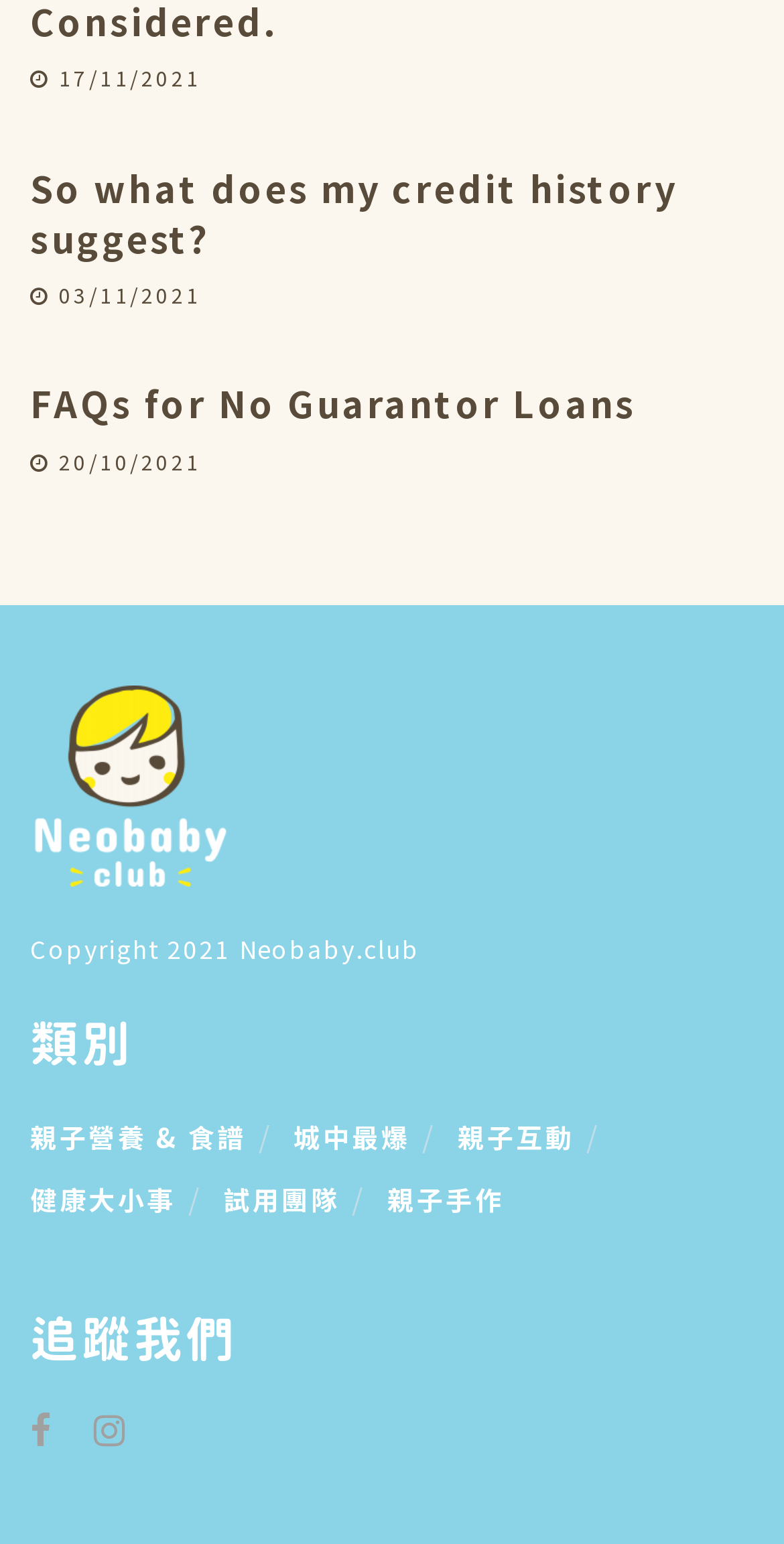Give a one-word or short phrase answer to the question: 
What is the date of the latest article?

17/11/2021